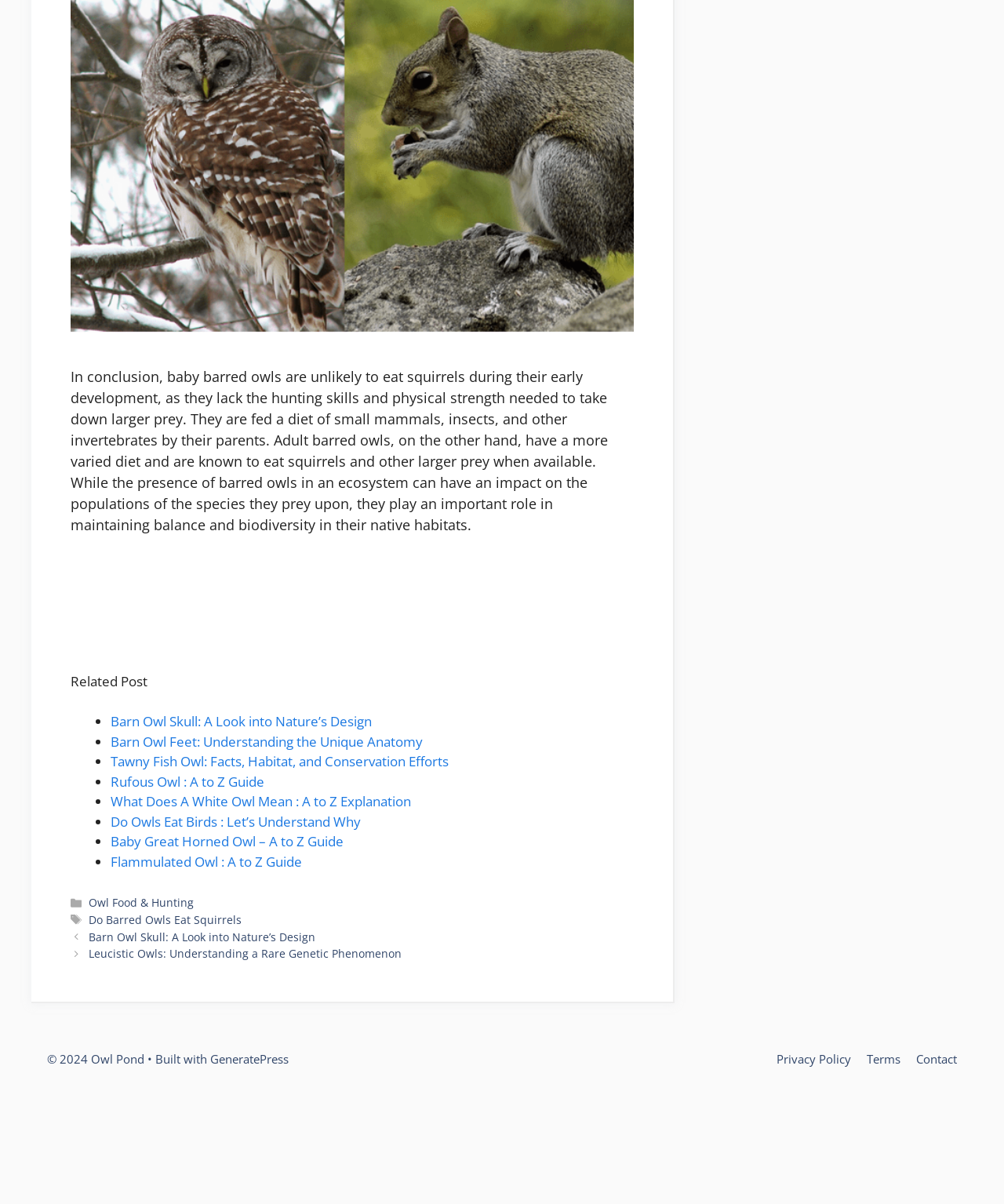Given the description "Pin it Pin on Pinterest", determine the bounding box of the corresponding UI element.

None